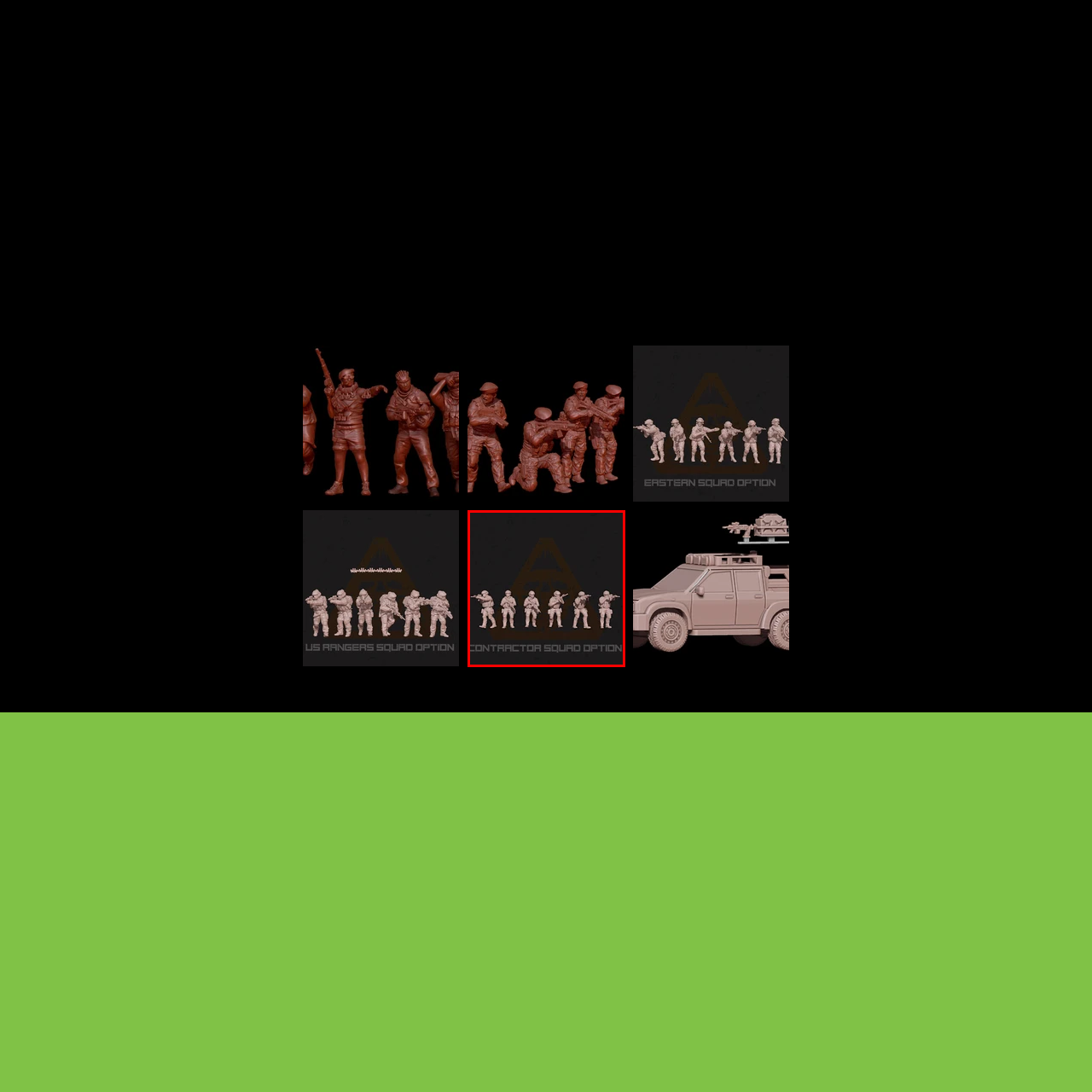Provide a comprehensive description of the image contained within the red rectangle.

The image features a series of six stylized soldier figures, each posed differently, set against a dark background. The soldiers are depicted in a uniform, holding weapons in various stances, showcasing a range of tactical positions. The overall composition suggests a theme of military strategy or planning, with the title "CONTRACTOR SQUAD OPTION" prominently displayed below the figures. This artwork likely represents a conceptual design for a gaming or modeling scenario, focusing on diverse soldier poses for customization or action sequences. The use of a muted color palette enhances the dramatic and tactical feel of the image.